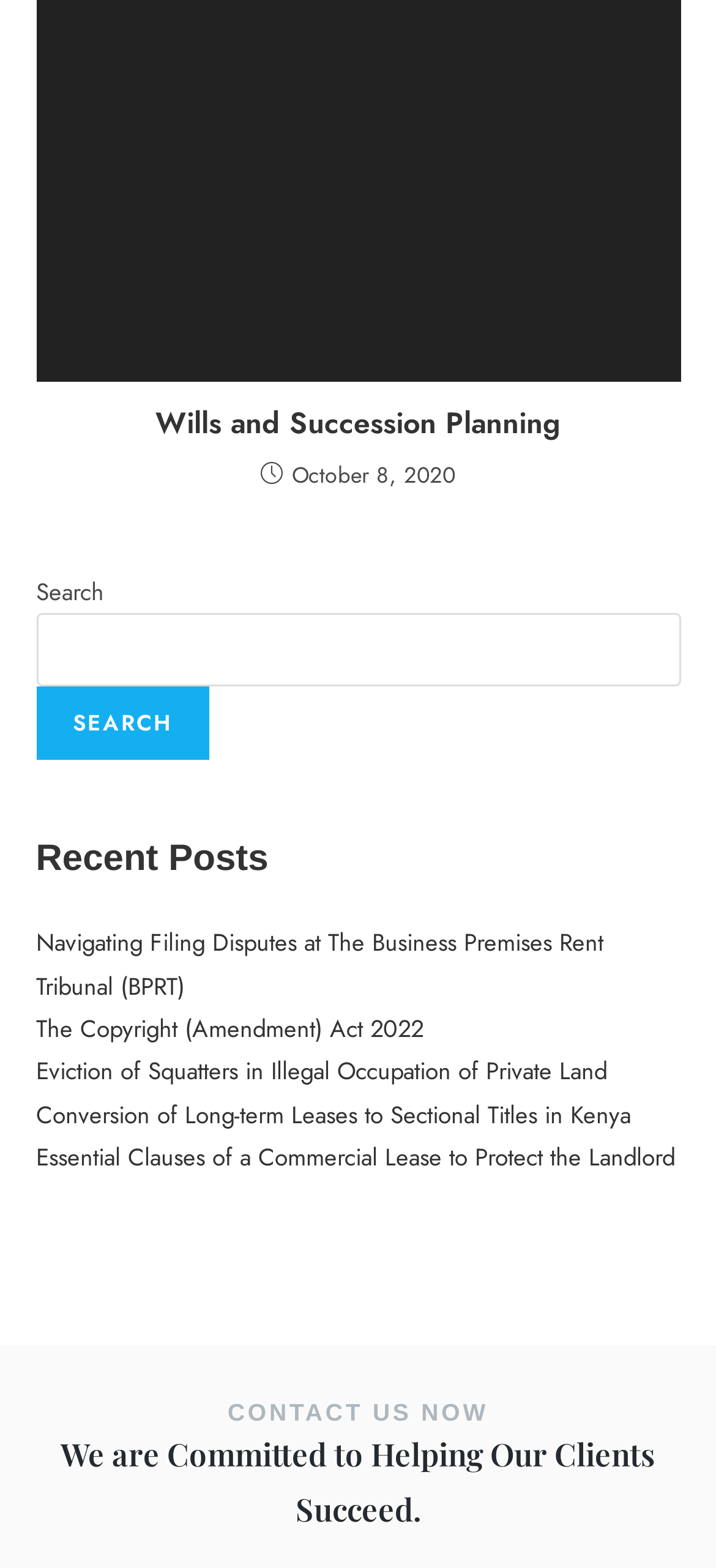Pinpoint the bounding box coordinates of the clickable element needed to complete the instruction: "Contact us now". The coordinates should be provided as four float numbers between 0 and 1: [left, top, right, bottom].

[0.062, 0.886, 0.938, 0.916]